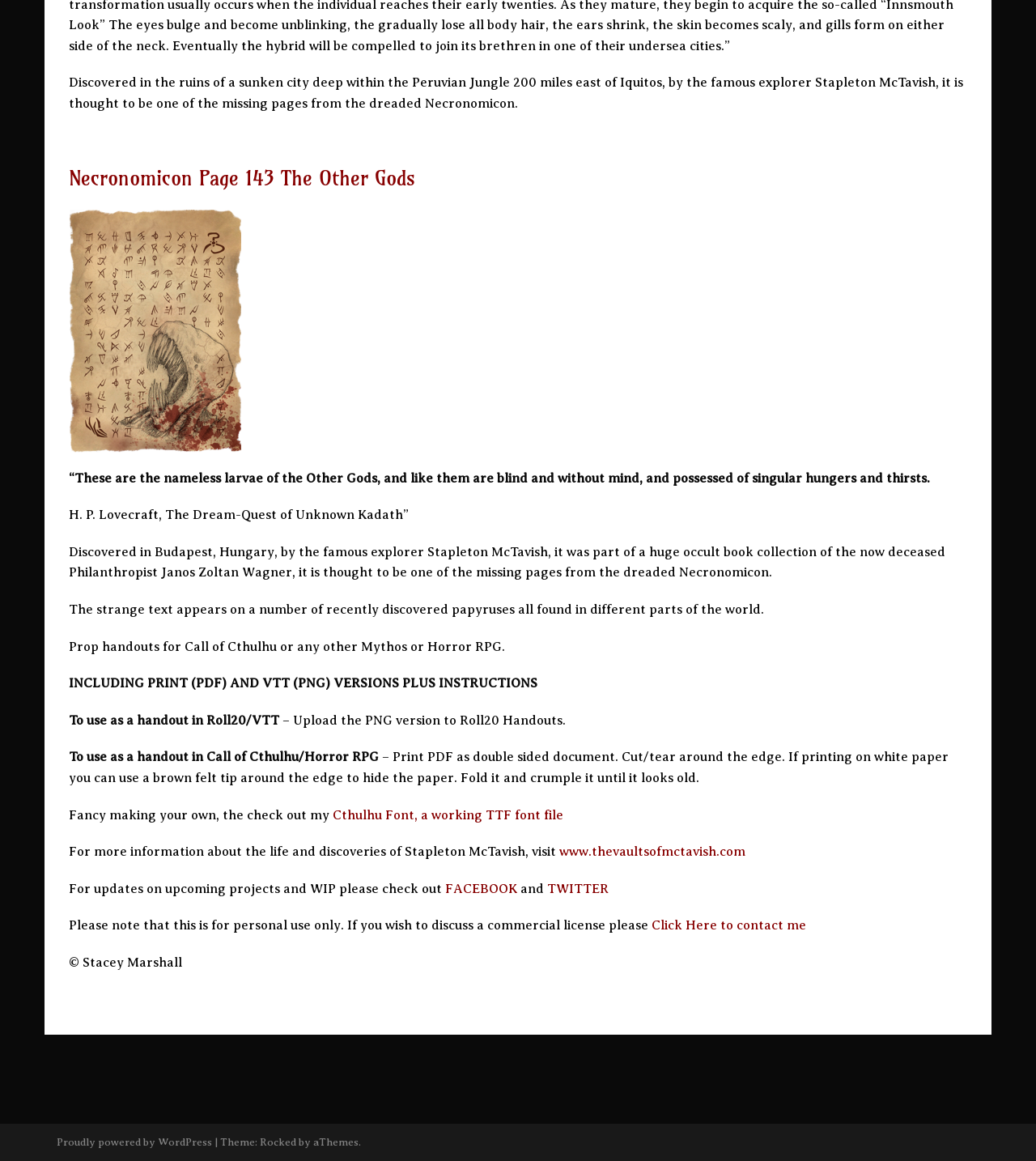For the given element description Click Here to contact me, determine the bounding box coordinates of the UI element. The coordinates should follow the format (top-left x, top-left y, bottom-right x, bottom-right y) and be within the range of 0 to 1.

[0.629, 0.791, 0.778, 0.804]